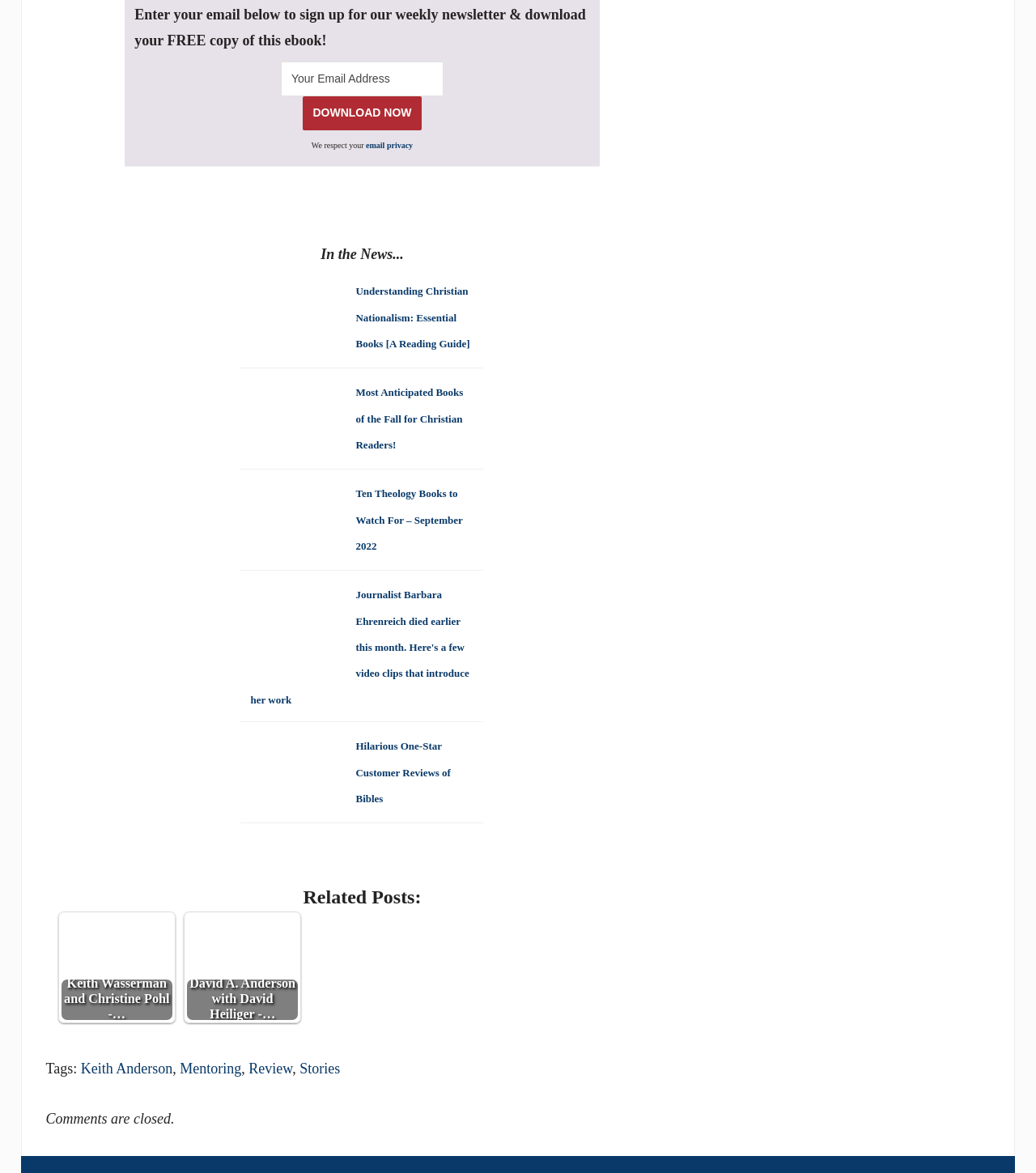What is the topic of the 'In the News...' section?
Analyze the image and provide a thorough answer to the question.

The 'In the News...' section contains a table with book reviews and links to articles about Christian books and authors, which suggests that the topic of this section is Christian books and authors.